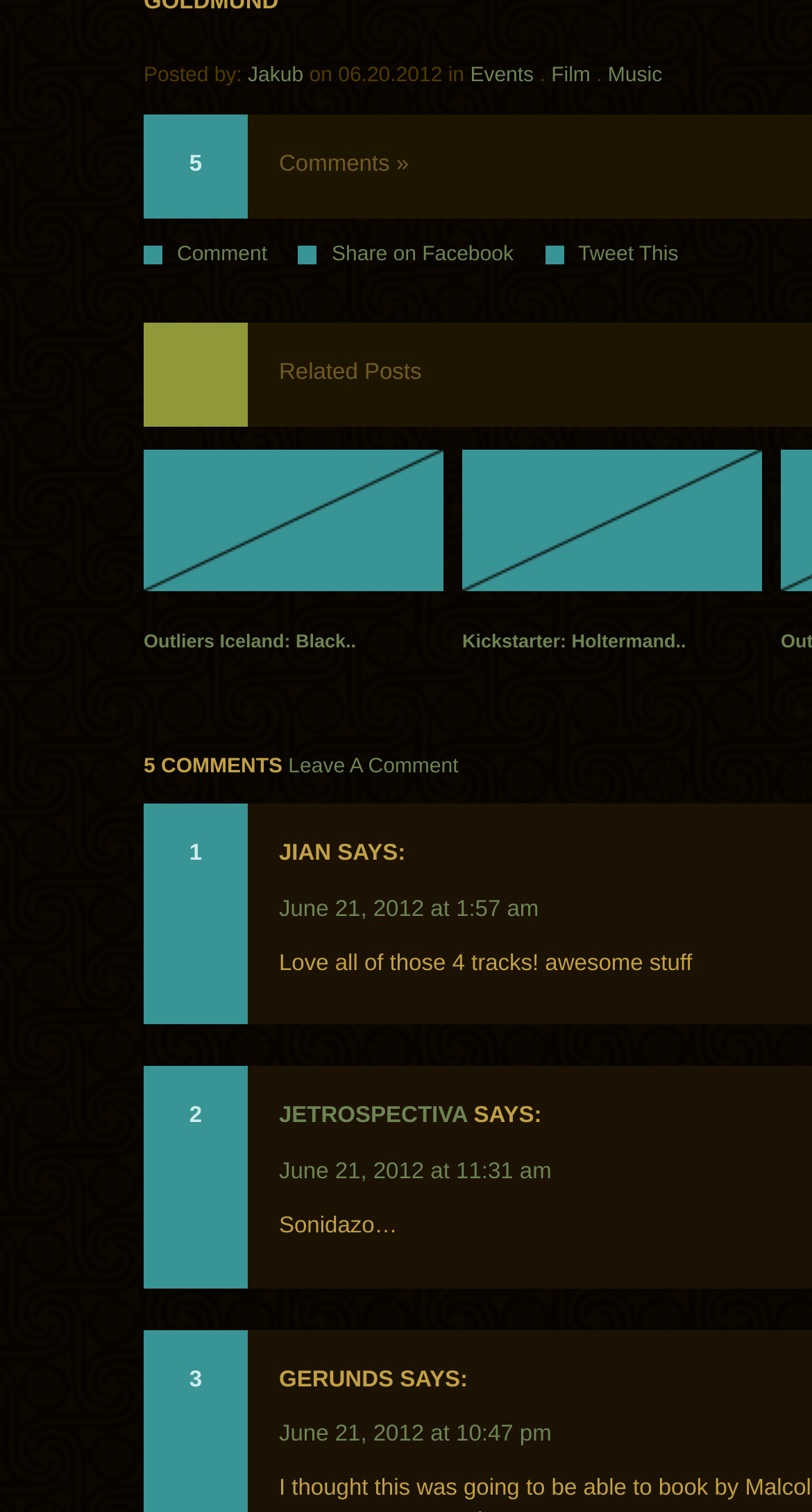Please find the bounding box coordinates of the element that must be clicked to perform the given instruction: "View the Kickstarter project Holtermand & Navis". The coordinates should be four float numbers from 0 to 1, i.e., [left, top, right, bottom].

[0.569, 0.298, 0.938, 0.442]